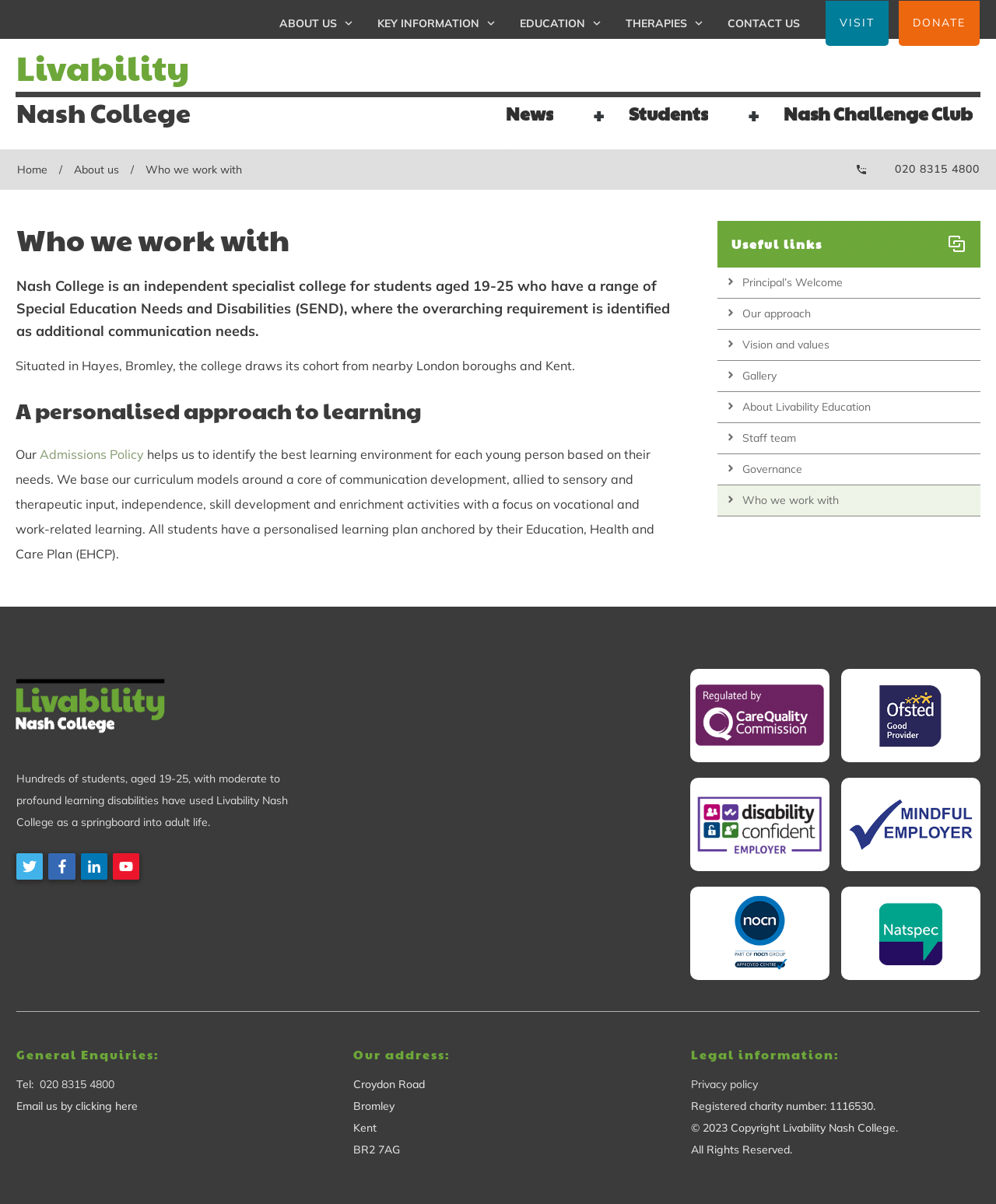Locate the heading on the webpage and return its text.

Who we work with